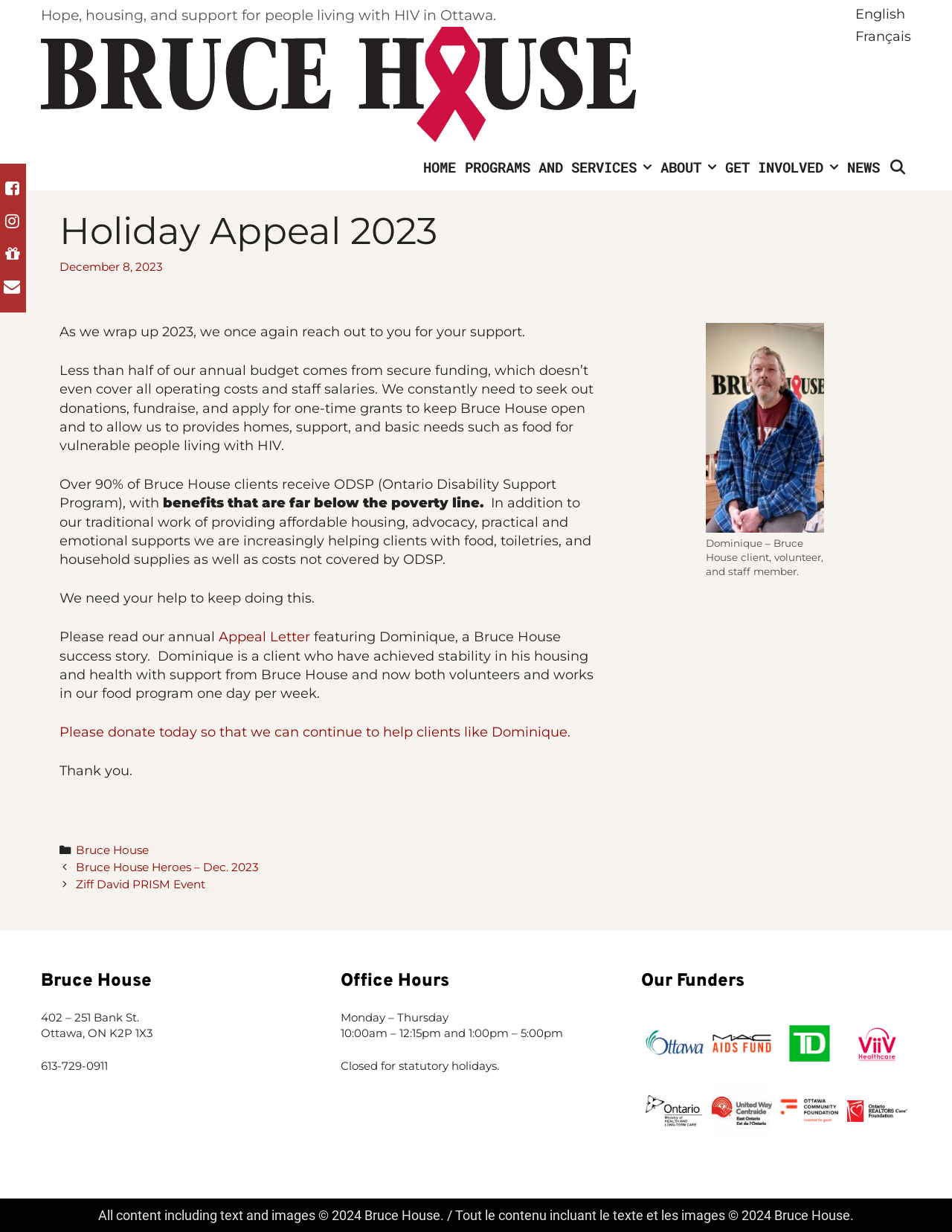Use the information in the screenshot to answer the question comprehensively: What is the address of Bruce House?

The address of Bruce House can be found in the footer section of the webpage, where it is written as '402 – 251 Bank St., Ottawa, ON K2P 1X3'.